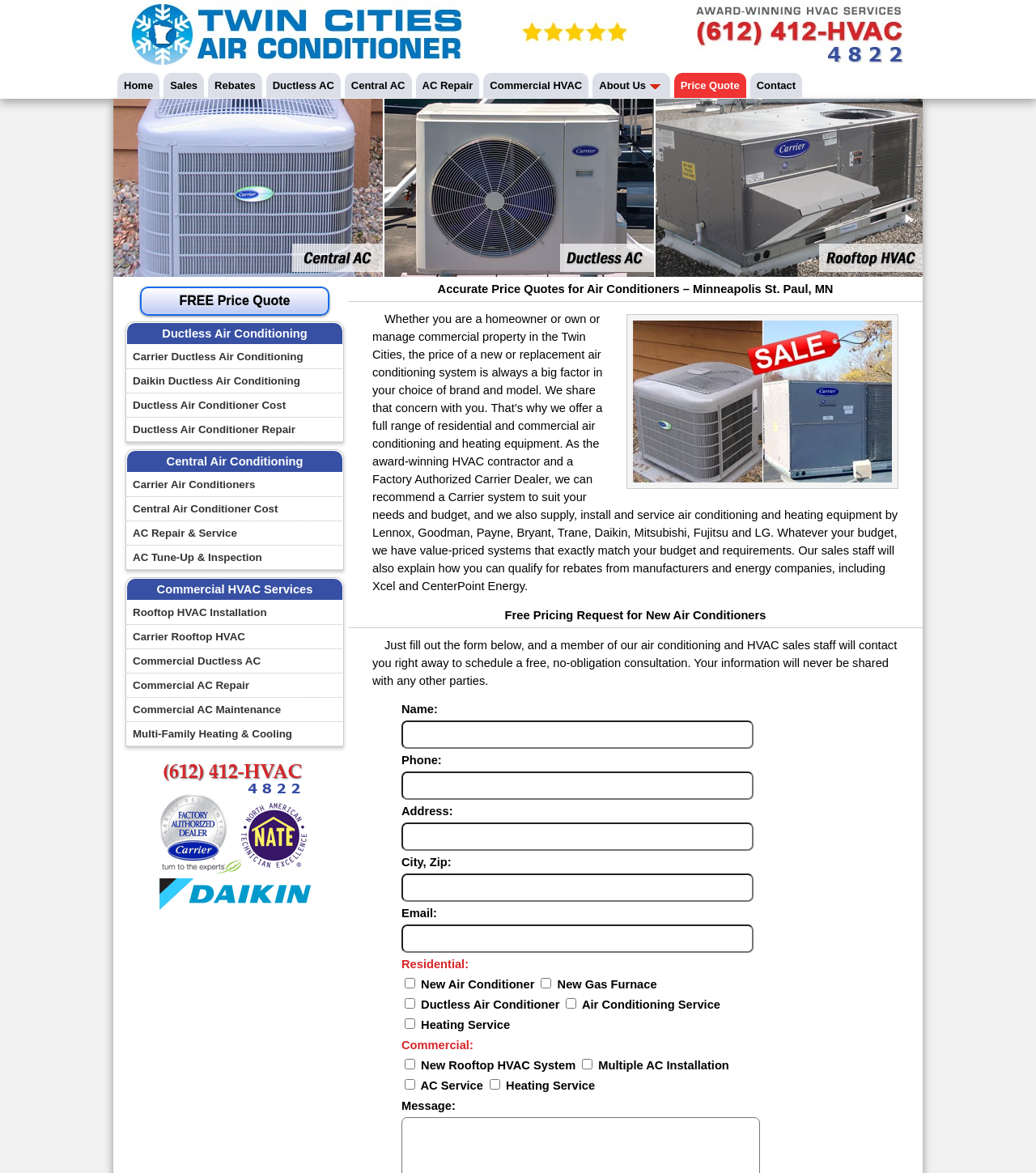Identify the bounding box of the UI component described as: "name="name"".

[0.388, 0.614, 0.727, 0.638]